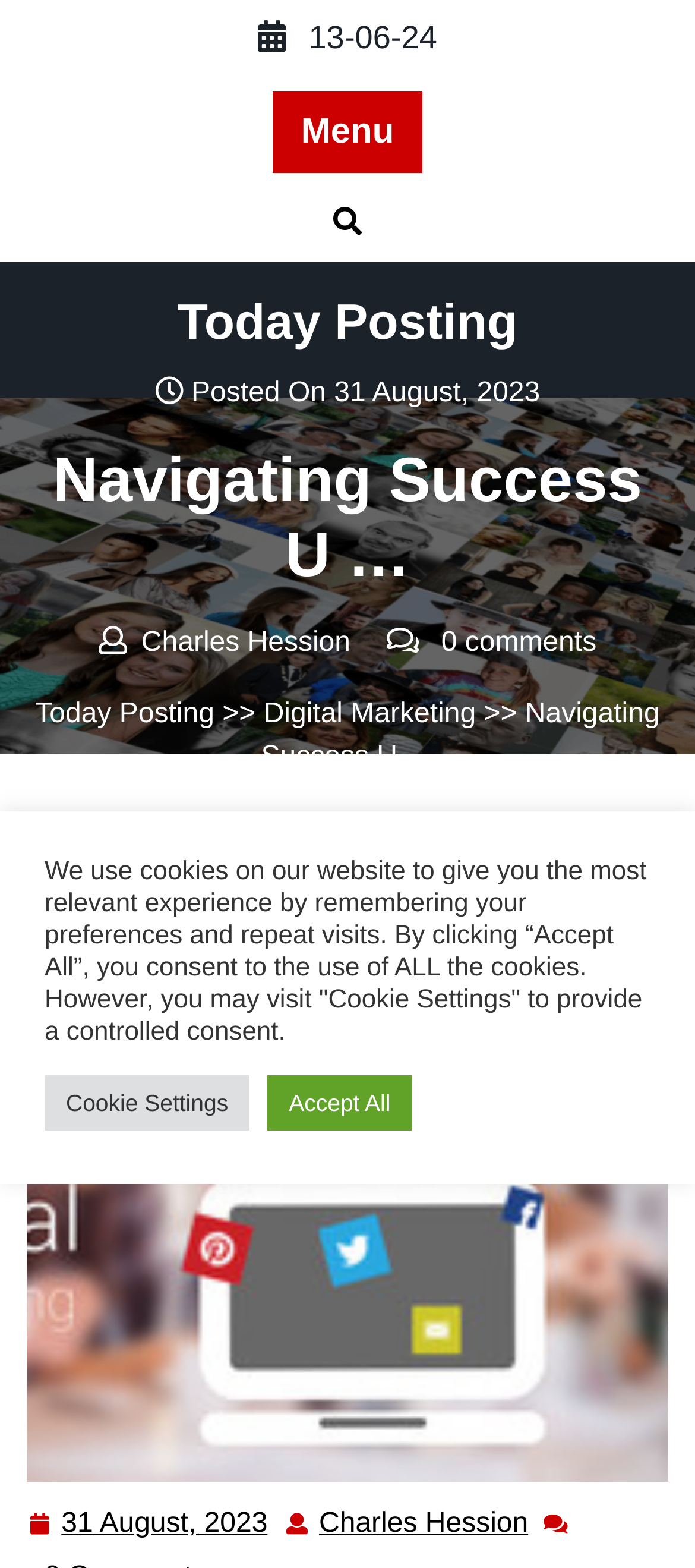Locate the headline of the webpage and generate its content.

Navigating Success U …